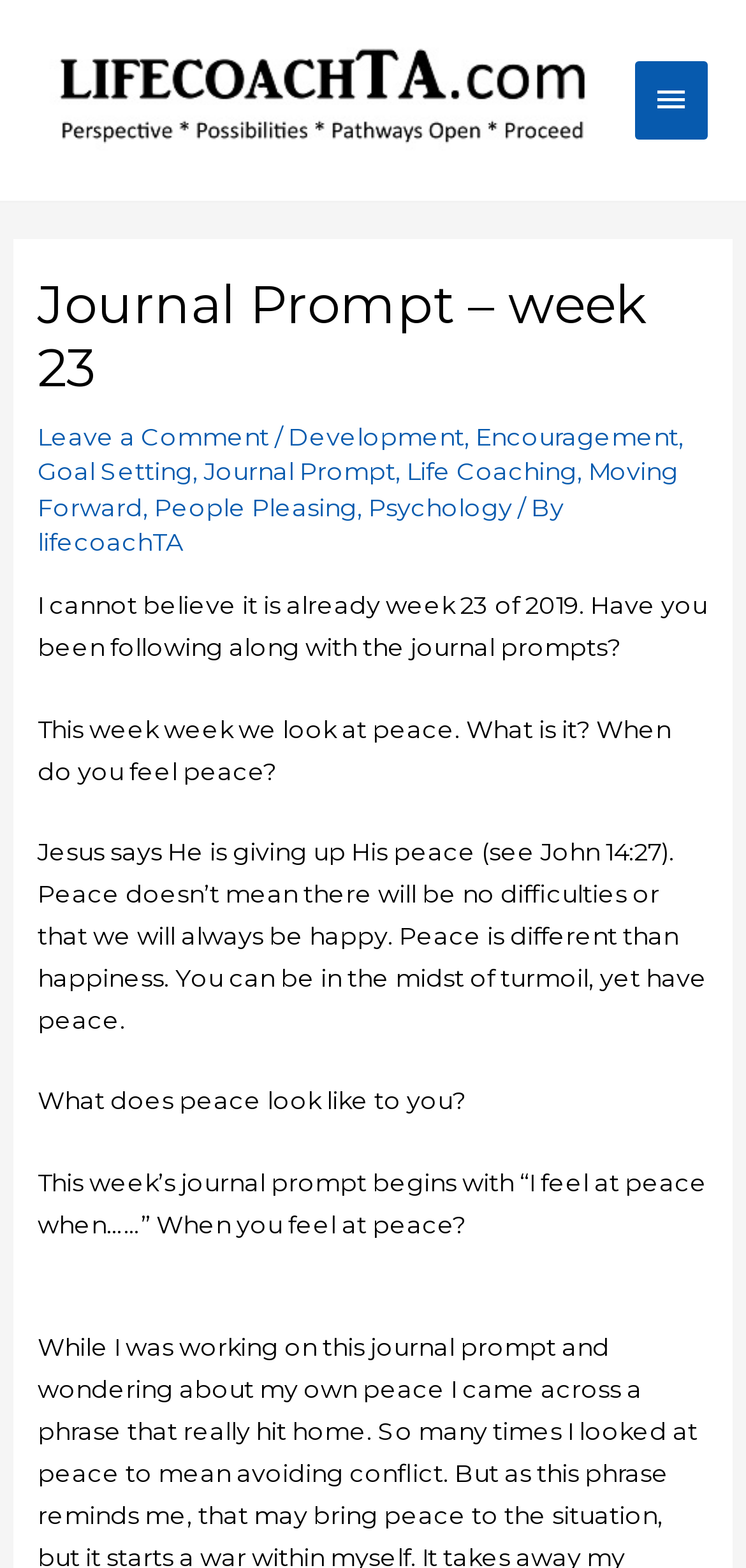Generate a thorough caption detailing the webpage content.

This webpage is a journal prompt for week 23, focused on the theme of peace. At the top left, there is a link to "lifecoach TA" accompanied by an image with the same name. On the top right, there is a button labeled "Main Menu" with an arrow icon, which expands to reveal a menu.

Below the top section, there is a header with the title "Journal Prompt – week 23" in large font. Underneath, there are several links to related topics, including "Leave a Comment", "Development", "Encouragement", "Goal Setting", "Journal Prompt", "Life Coaching", "Moving Forward", "People Pleasing", and "Psychology". These links are separated by commas and are arranged in a horizontal list.

The main content of the page is a series of paragraphs discussing the concept of peace. The text begins by expressing surprise that it is already week 23 of 2019 and asks if the reader has been following along with the journal prompts. It then explores the idea of peace, citing a quote from Jesus in John 14:27, and asks the reader to reflect on what peace means to them.

At the bottom of the page, there is a figure or image, although its contents are not specified. Overall, the page has a simple and clean layout, with a focus on the written content and a few navigational elements.